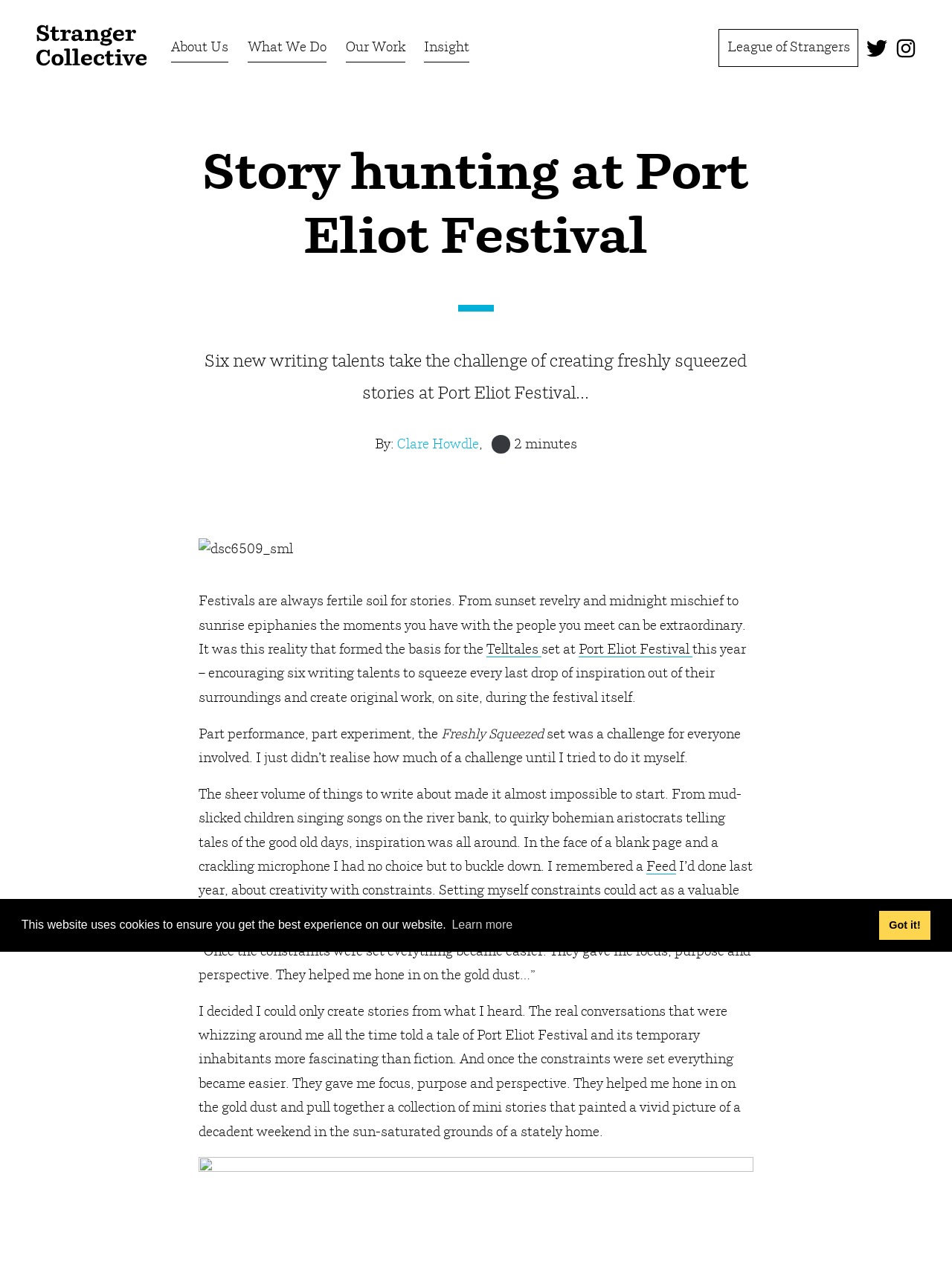Please identify the bounding box coordinates of the element on the webpage that should be clicked to follow this instruction: "Click the 'Learn more' button". The bounding box coordinates should be given as four float numbers between 0 and 1, formatted as [left, top, right, bottom].

[0.475, 0.723, 0.538, 0.733]